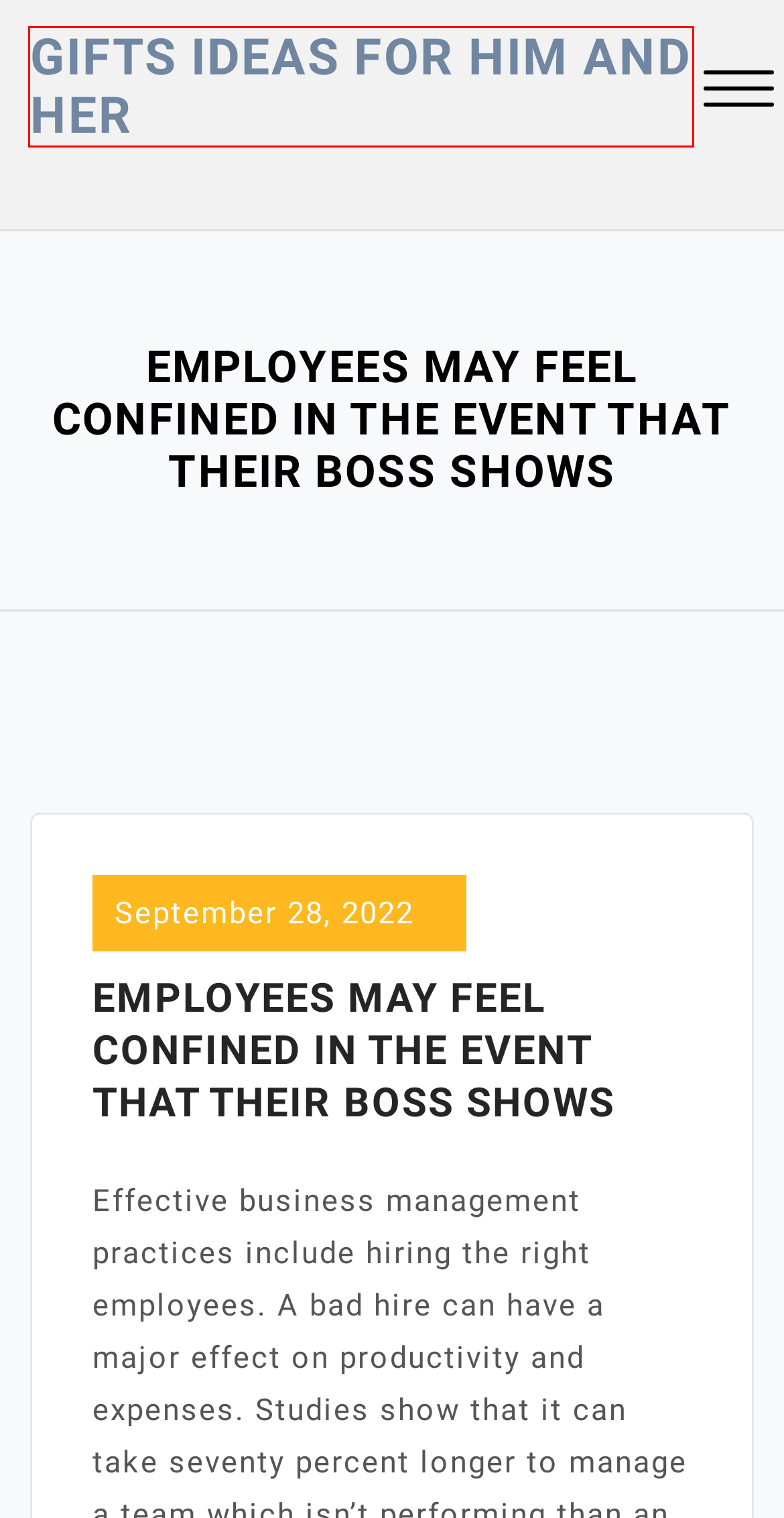You are given a screenshot of a webpage with a red bounding box around an element. Choose the most fitting webpage description for the page that appears after clicking the element within the red bounding box. Here are the candidates:
A. Gifts ideas for him and her
B. Finance & Investment – Gifts ideas for him and her
C. Jobs – Gifts ideas for him and her
D. Ritchie ladder – Gifts ideas for him and her
E. Automobiles – Gifts ideas for him and her
F. Most Effective Secrets and techniques About Lead generation – Gifts ideas for him and her
G. Jewelry – Gifts ideas for him and her
H. Gadgets – Gifts ideas for him and her

A